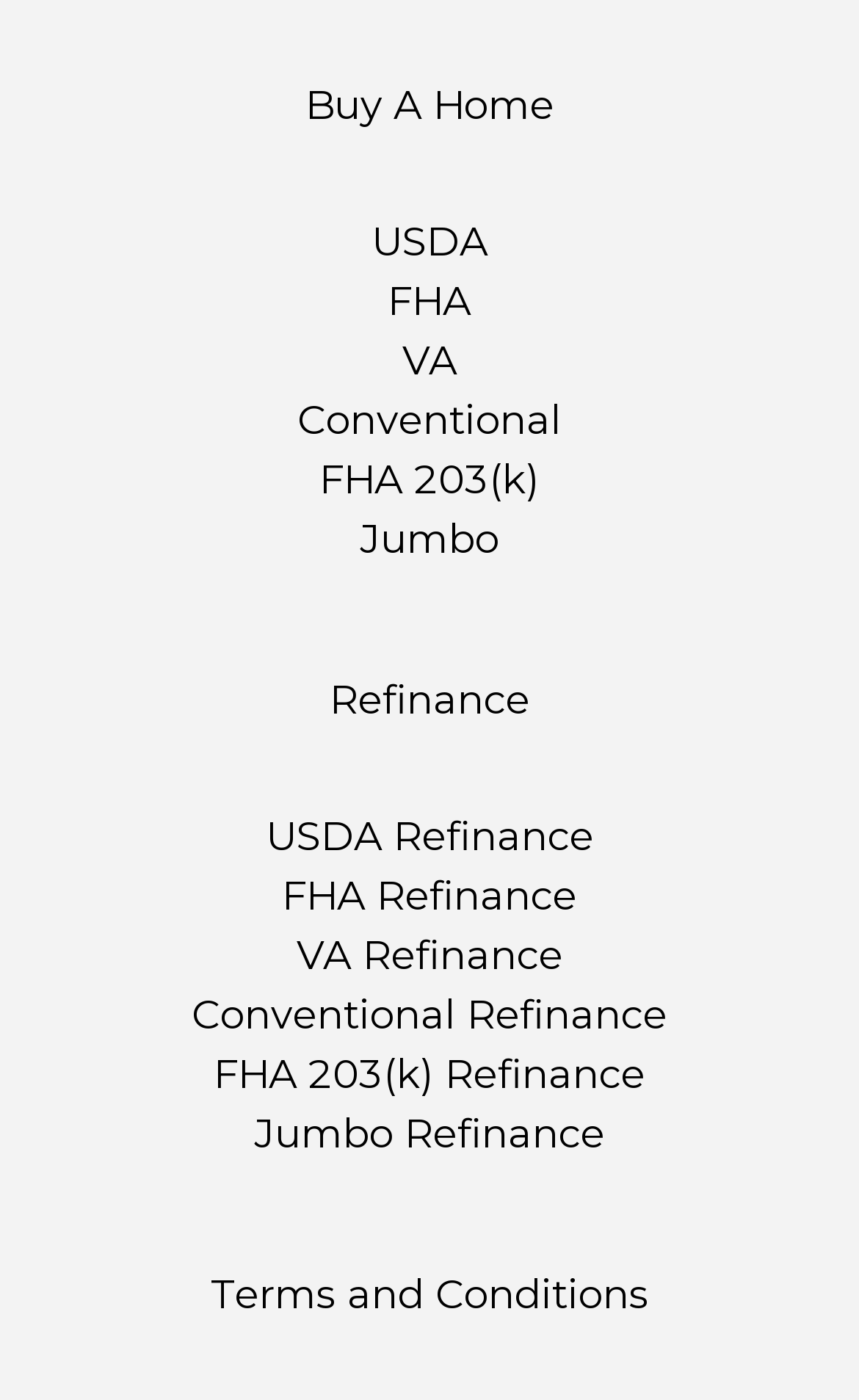How many types of home loans are available?
Please provide a detailed answer to the question.

By examining the links on the webpage, I can see that there are 8 types of home loans available, including 'USDA', 'FHA', 'VA', 'Conventional', 'FHA 203(k)', 'Jumbo', 'USDA Refinance', and 'FHA Refinance'.